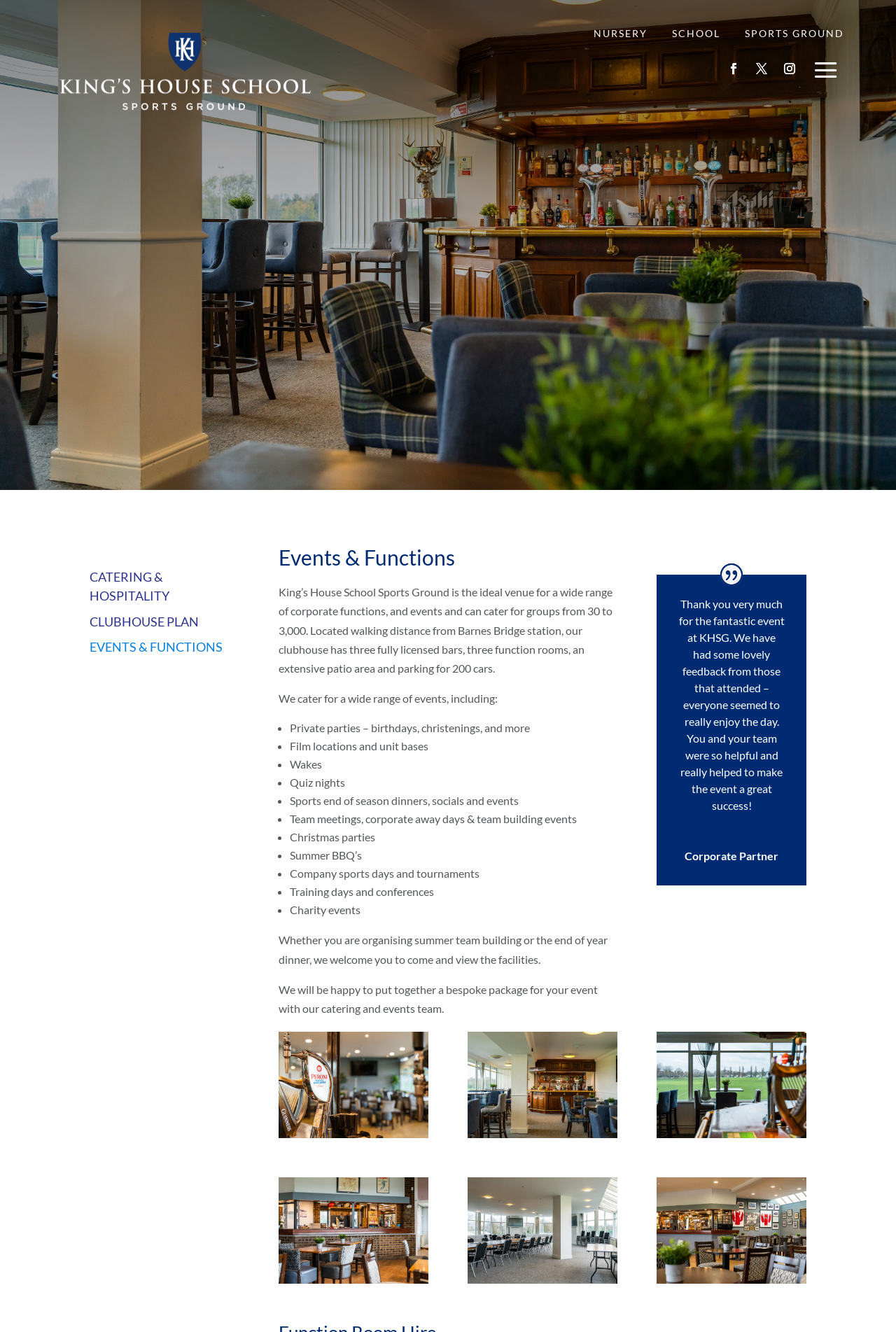Select the bounding box coordinates of the element I need to click to carry out the following instruction: "Enquire about corporate events".

[0.311, 0.846, 0.478, 0.856]